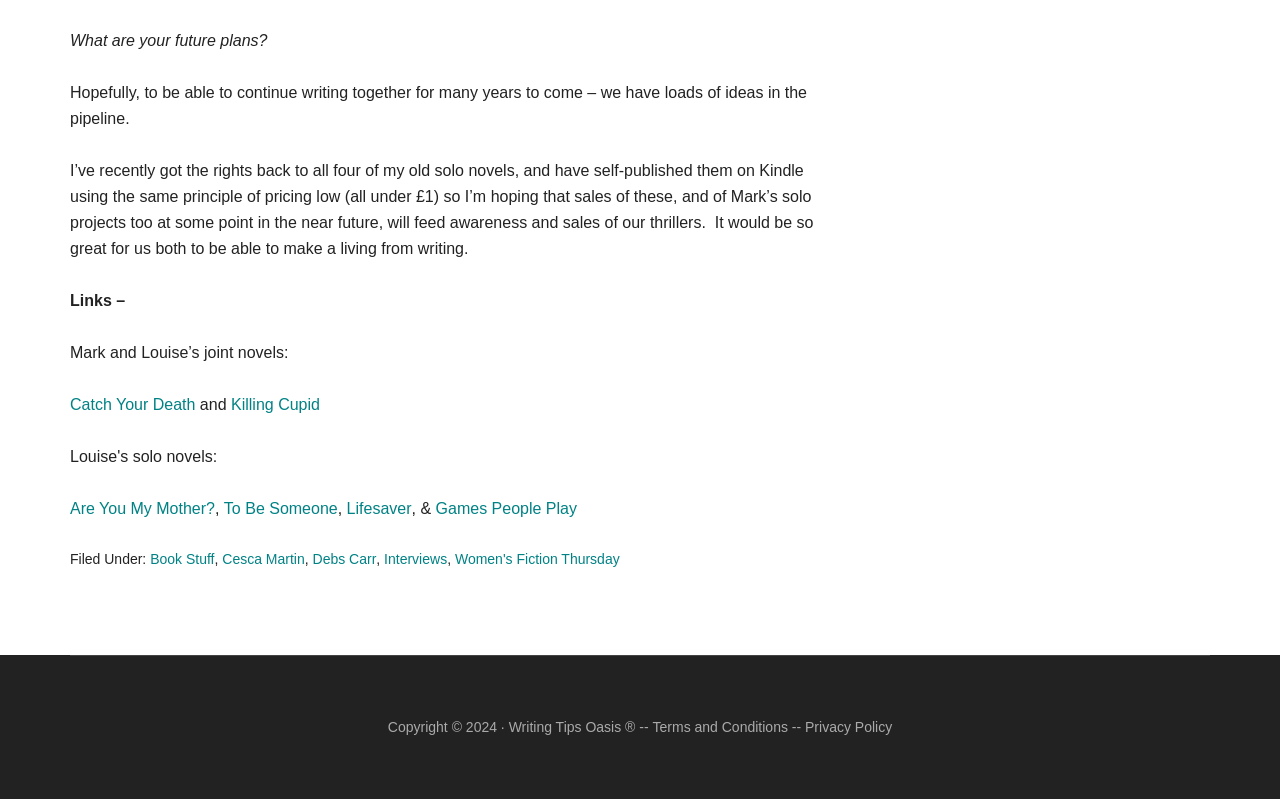Reply to the question with a single word or phrase:
How many links are in the footer section?

5